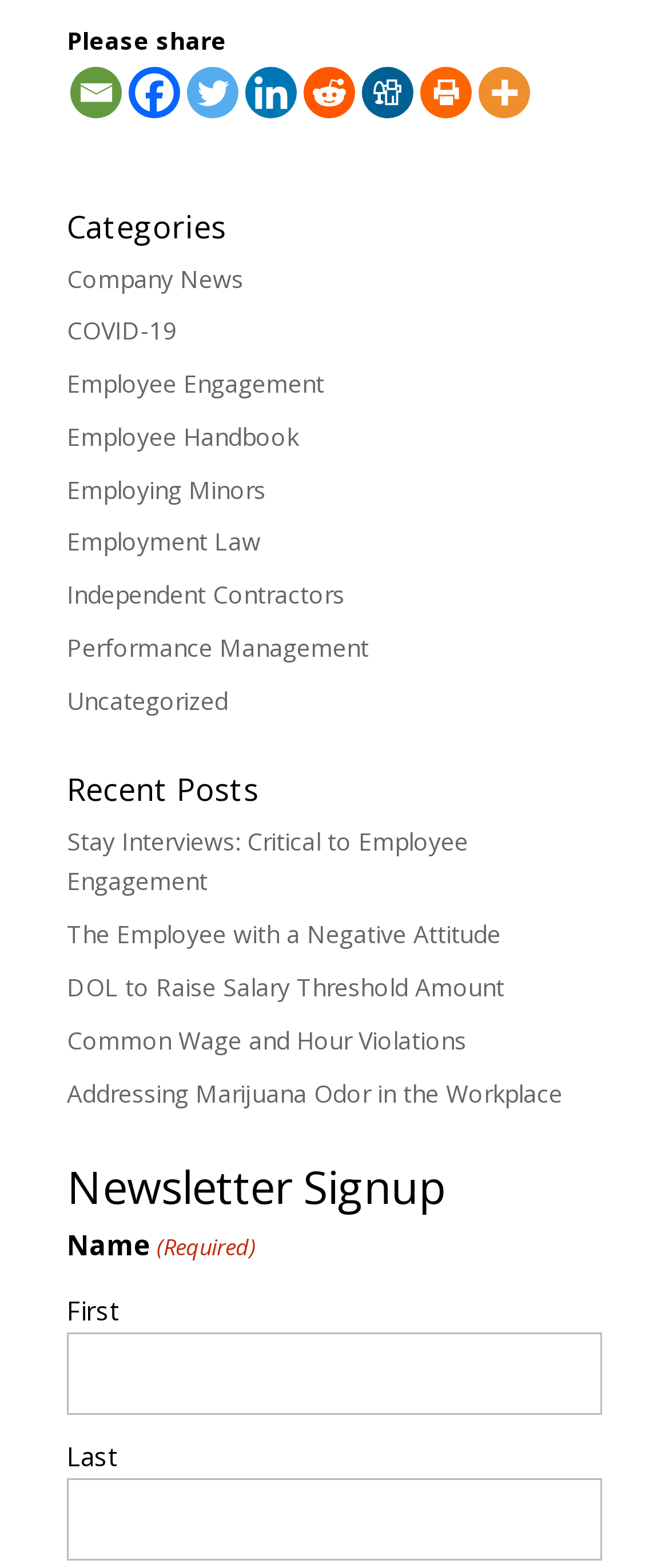Examine the screenshot and answer the question in as much detail as possible: How many social media sharing options are available?

I counted the number of social media links available, including Email, Facebook, Twitter, Linkedin, Reddit, Digg, and Print, which totals 7 options.